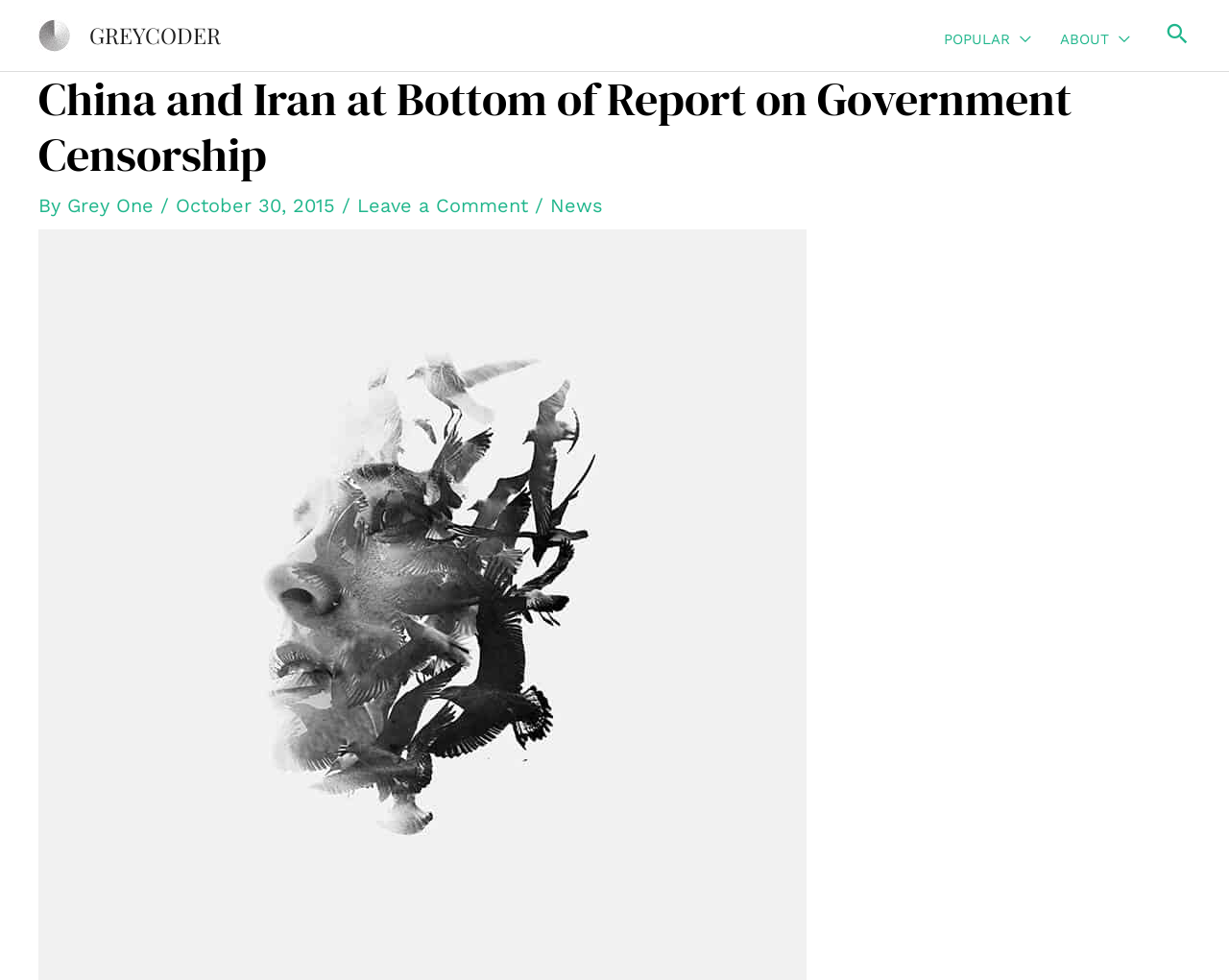Determine the bounding box coordinates of the clickable element necessary to fulfill the instruction: "read about the author". Provide the coordinates as four float numbers within the 0 to 1 range, i.e., [left, top, right, bottom].

[0.055, 0.198, 0.13, 0.222]